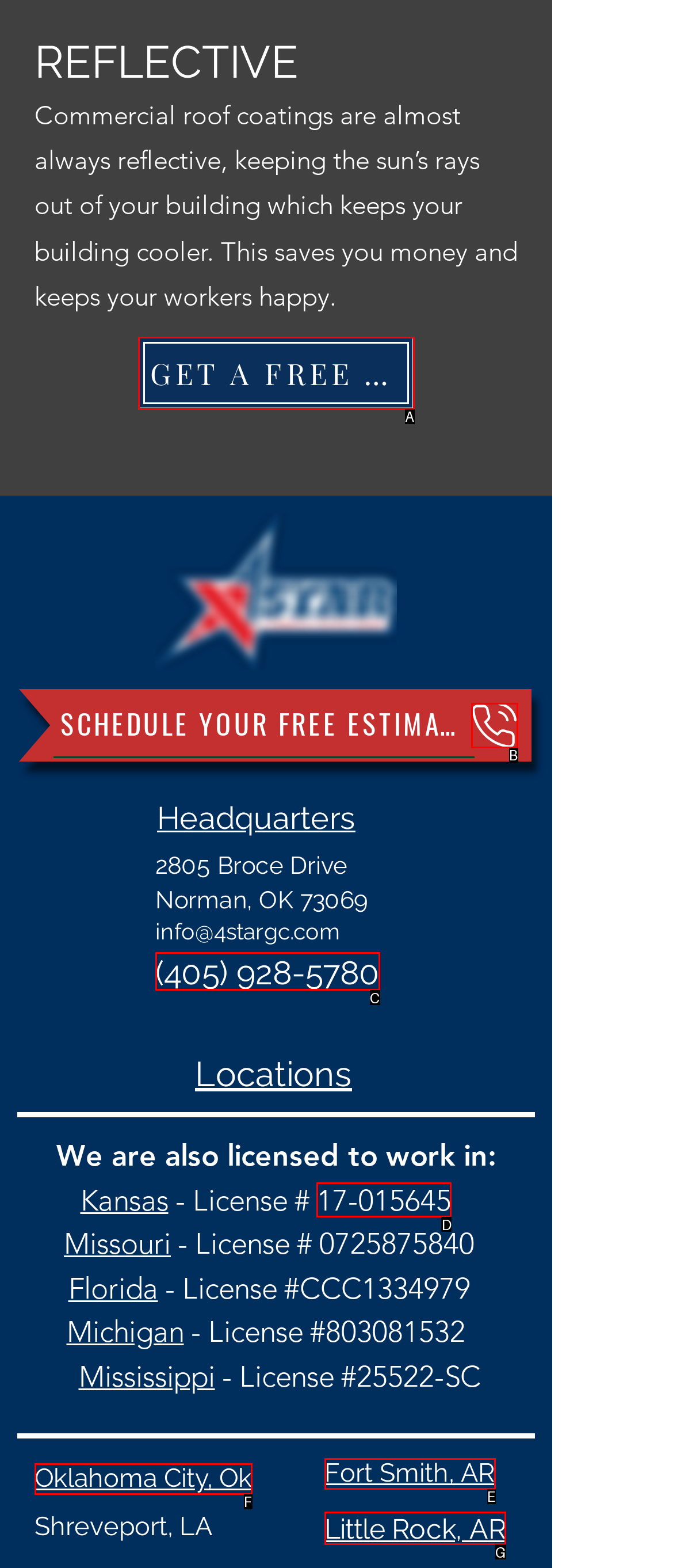With the description: #comp-ltrrmzbz3 svg [data-color="1"] {fill: #FFFFFF;}, find the option that corresponds most closely and answer with its letter directly.

B